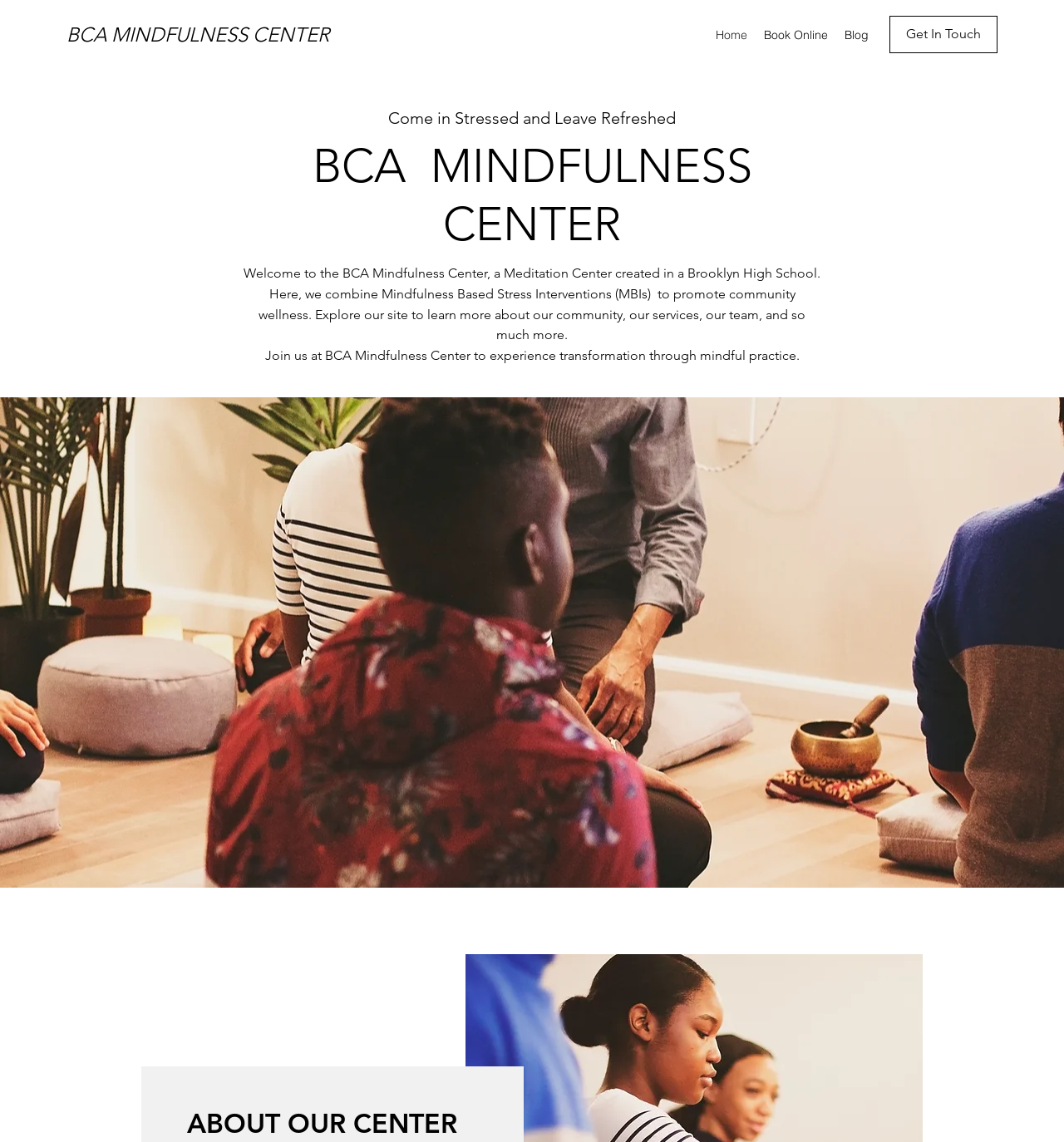Locate the UI element described by Book Online and provide its bounding box coordinates. Use the format (top-left x, top-left y, bottom-right x, bottom-right y) with all values as floating point numbers between 0 and 1.

[0.71, 0.02, 0.786, 0.041]